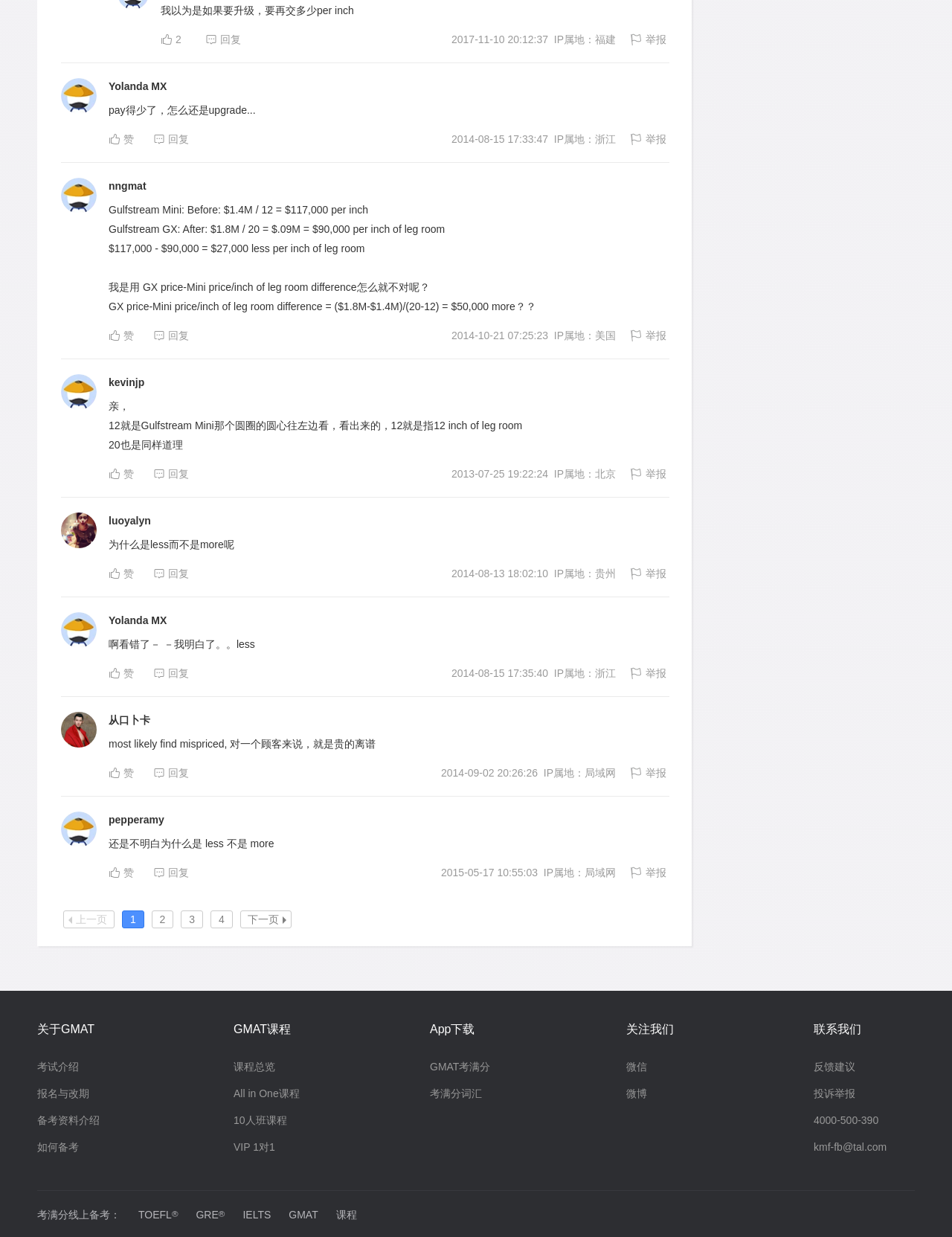From the screenshot, find the bounding box of the UI element matching this description: "All in One课程". Supply the bounding box coordinates in the form [left, top, right, bottom], each a float between 0 and 1.

[0.245, 0.879, 0.315, 0.889]